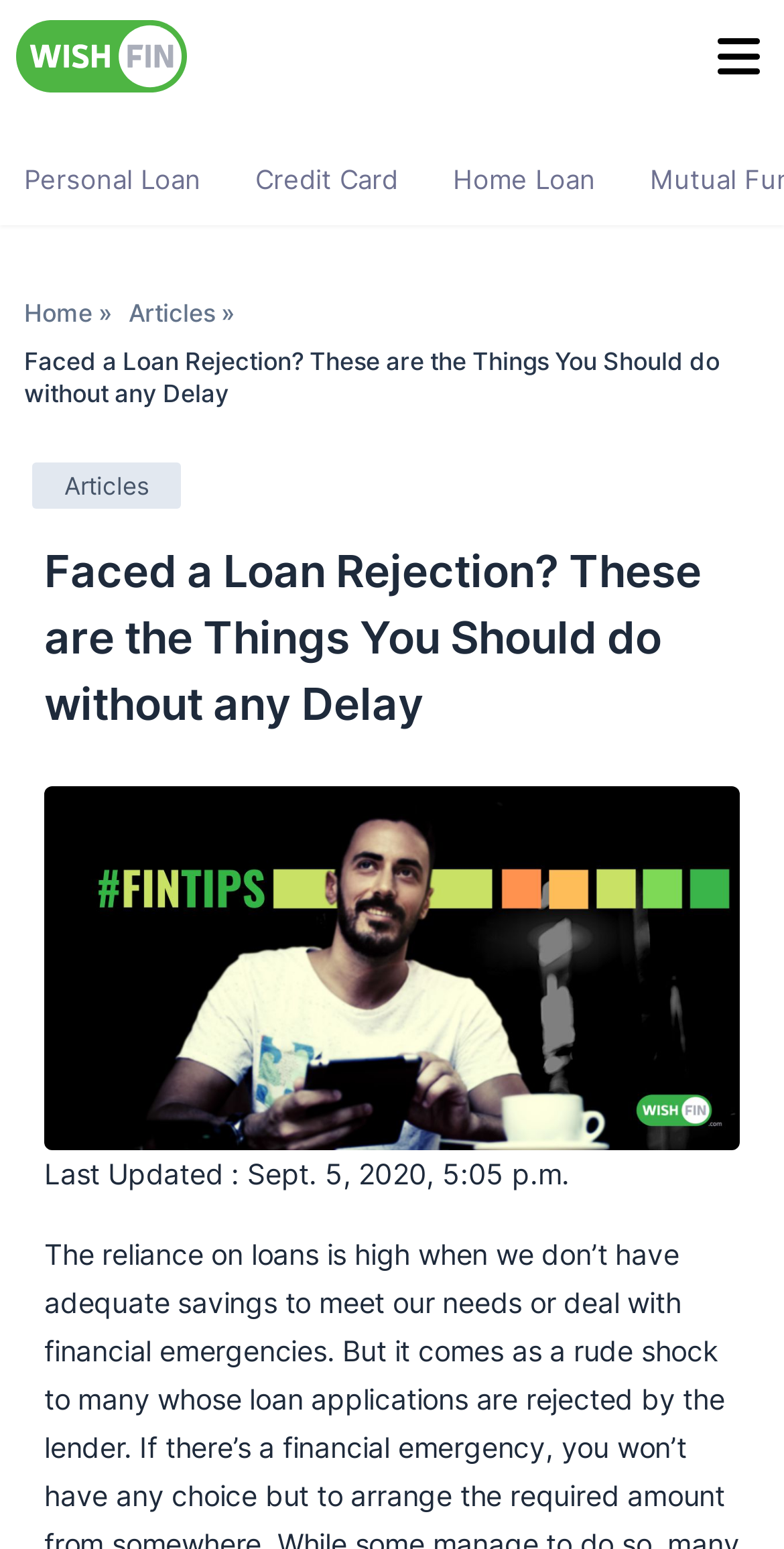Find the bounding box coordinates of the clickable region needed to perform the following instruction: "Read the article about loan rejection". The coordinates should be provided as four float numbers between 0 and 1, i.e., [left, top, right, bottom].

[0.056, 0.348, 0.944, 0.476]